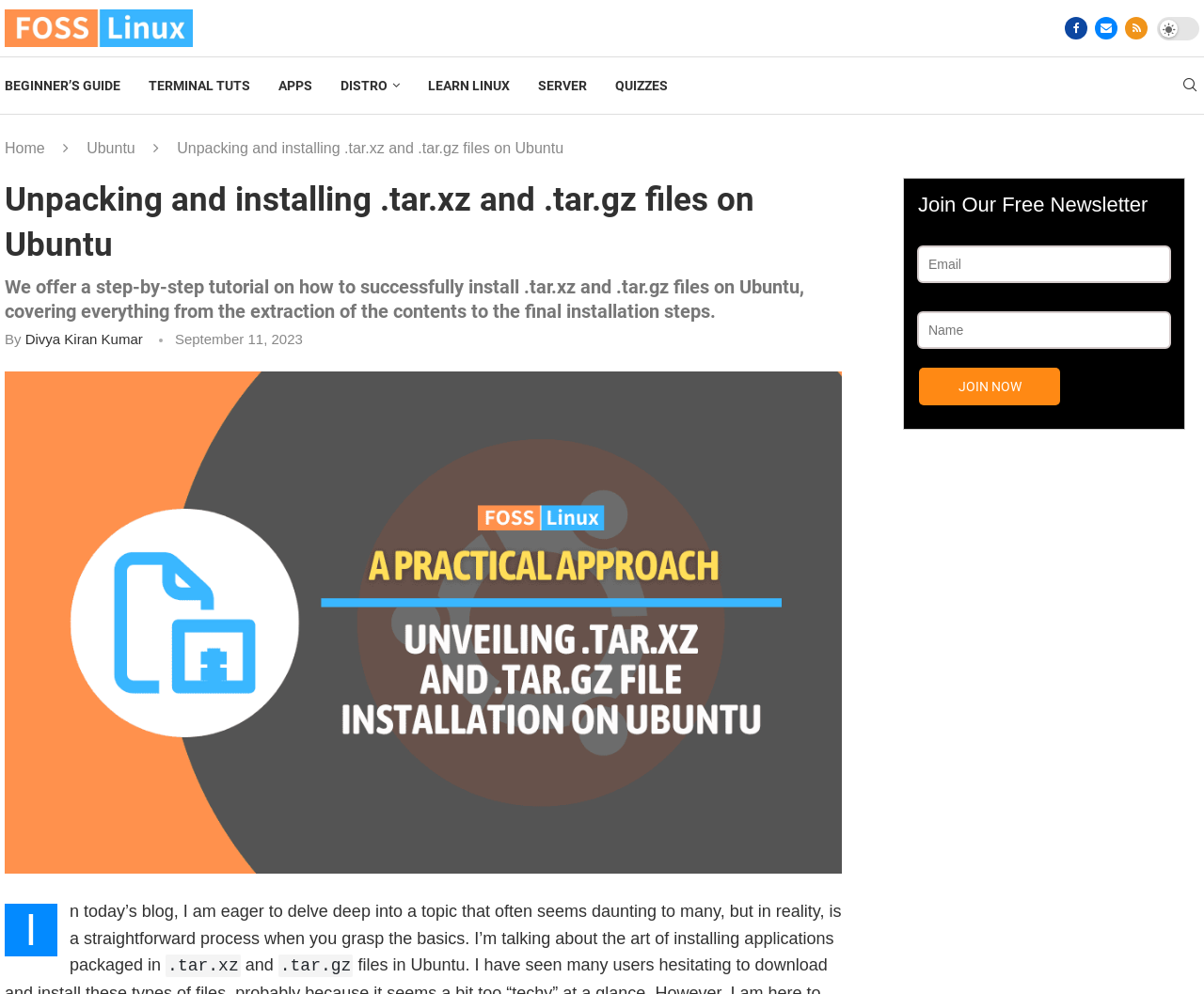Determine the bounding box coordinates of the element's region needed to click to follow the instruction: "Search for something". Provide these coordinates as four float numbers between 0 and 1, formatted as [left, top, right, bottom].

[0.98, 0.079, 0.996, 0.094]